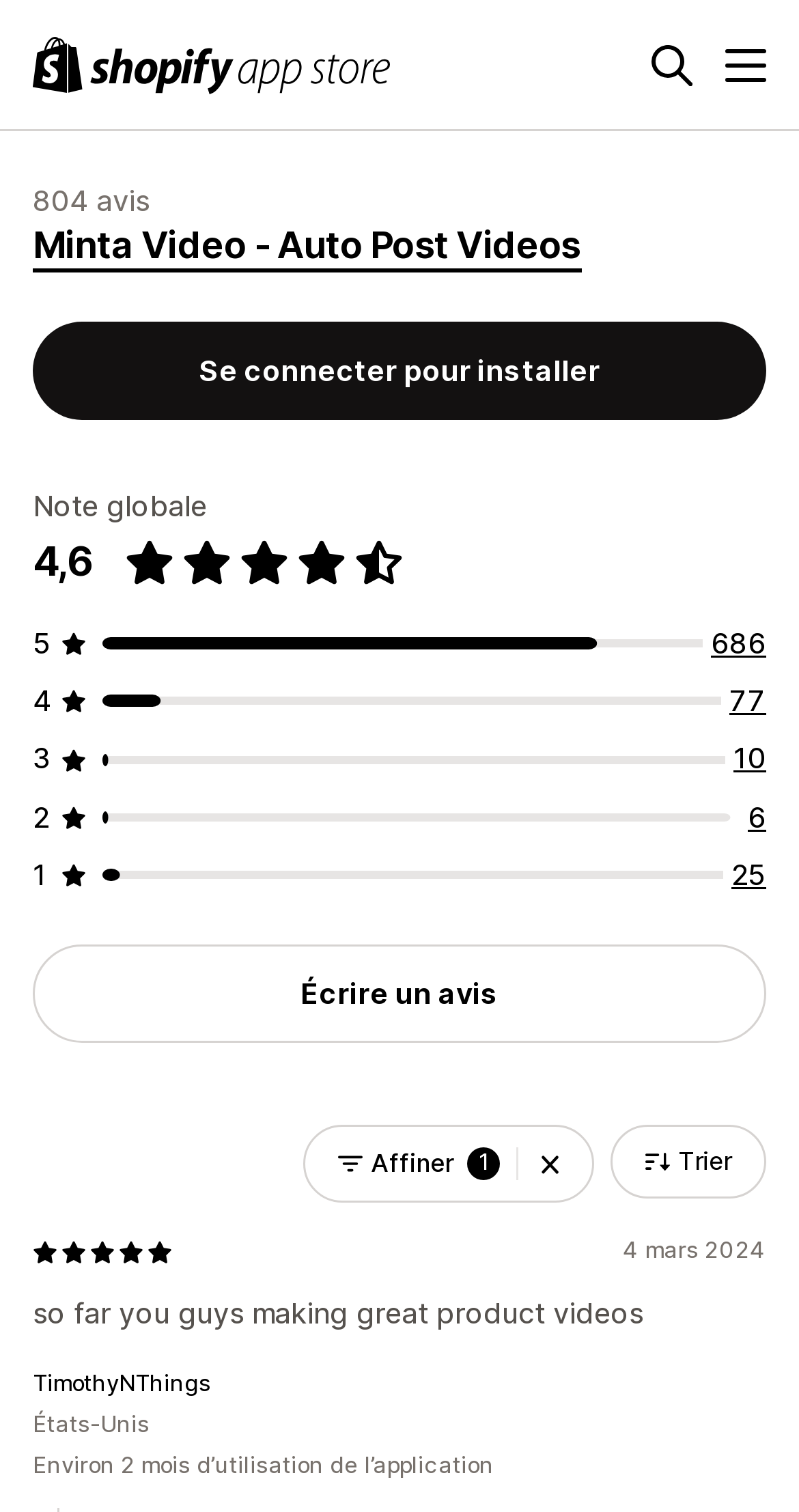Detail the various sections and features of the webpage.

This webpage is about Minta's video maker, an AI product for creating social media promo videos. At the top left corner, there is a logo of Shopify App Store, accompanied by a search button and a menu button at the top right corner. Below the logo, there is a heading that reads "Minta Video - Auto Post Videos" with a rating of 4.6 out of 5 stars, based on 804 reviews. 

A button to log in and install the app is located below the heading. There are also several links to view reviews, with the number of reviews ranging from 6 to 686. A button to write a review is placed at the bottom left corner. 

On the right side of the page, there are filters and sorting options, including a combobox and a button to clear filters. Below these options, there is a 5-star rating image, followed by a date "4 mars 2024" and a testimonial quote from a user, TimothyNThings, who is from the United States and has been using the app for about 2 months.